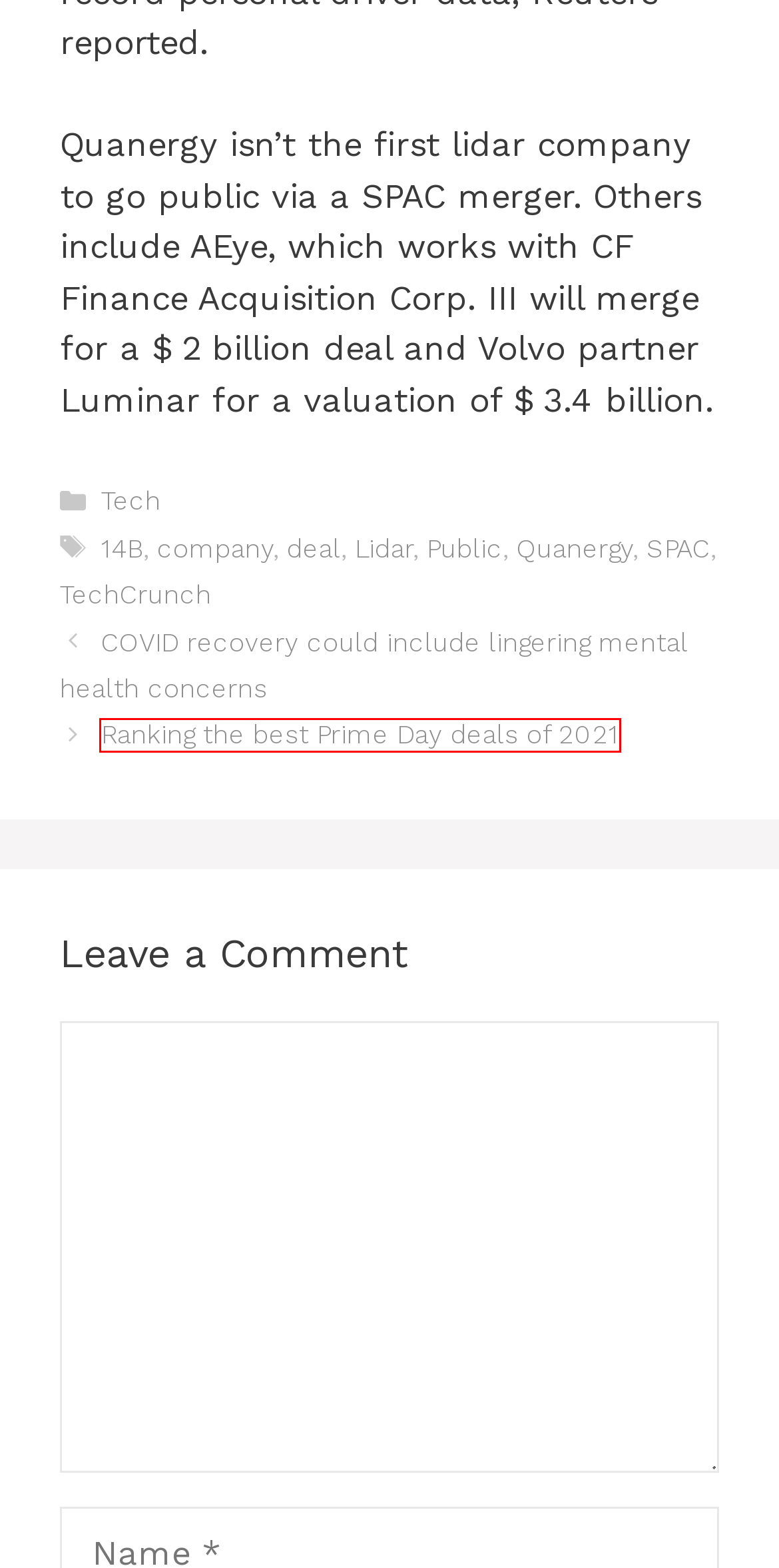Look at the screenshot of a webpage, where a red bounding box highlights an element. Select the best description that matches the new webpage after clicking the highlighted element. Here are the candidates:
A. Ranking the best Prime Day deals of 2021 – The Reporterz
B. Quanergy – The Reporterz
C. SPAC – The Reporterz
D. Lidar – The Reporterz
E. Tech – The Reporterz
F. 14B – The Reporterz
G. COVID recovery could include lingering mental health concerns – The Reporterz
H. TechCrunch – The Reporterz

A